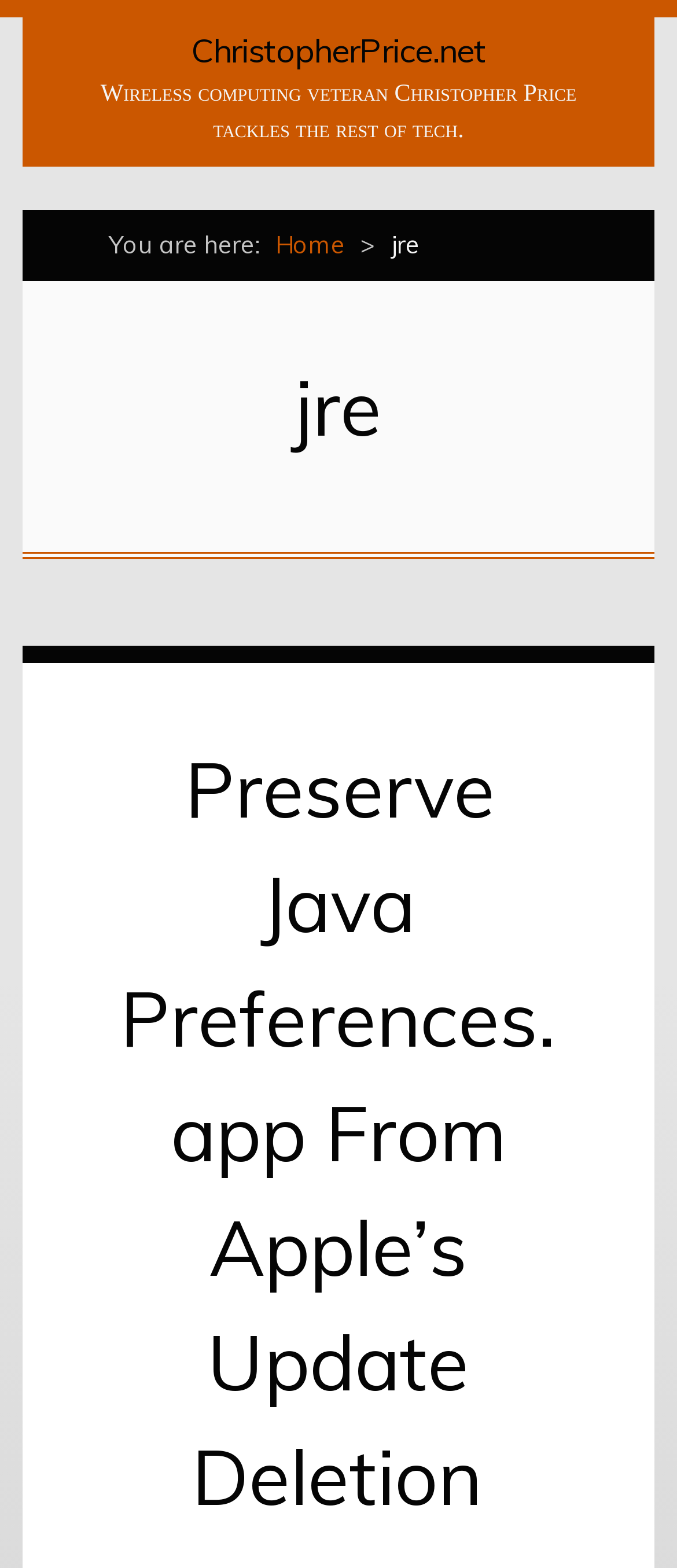Answer in one word or a short phrase: 
What is the title of the latest article?

Preserve Java Preferences.app From Apple’s Update Deletion